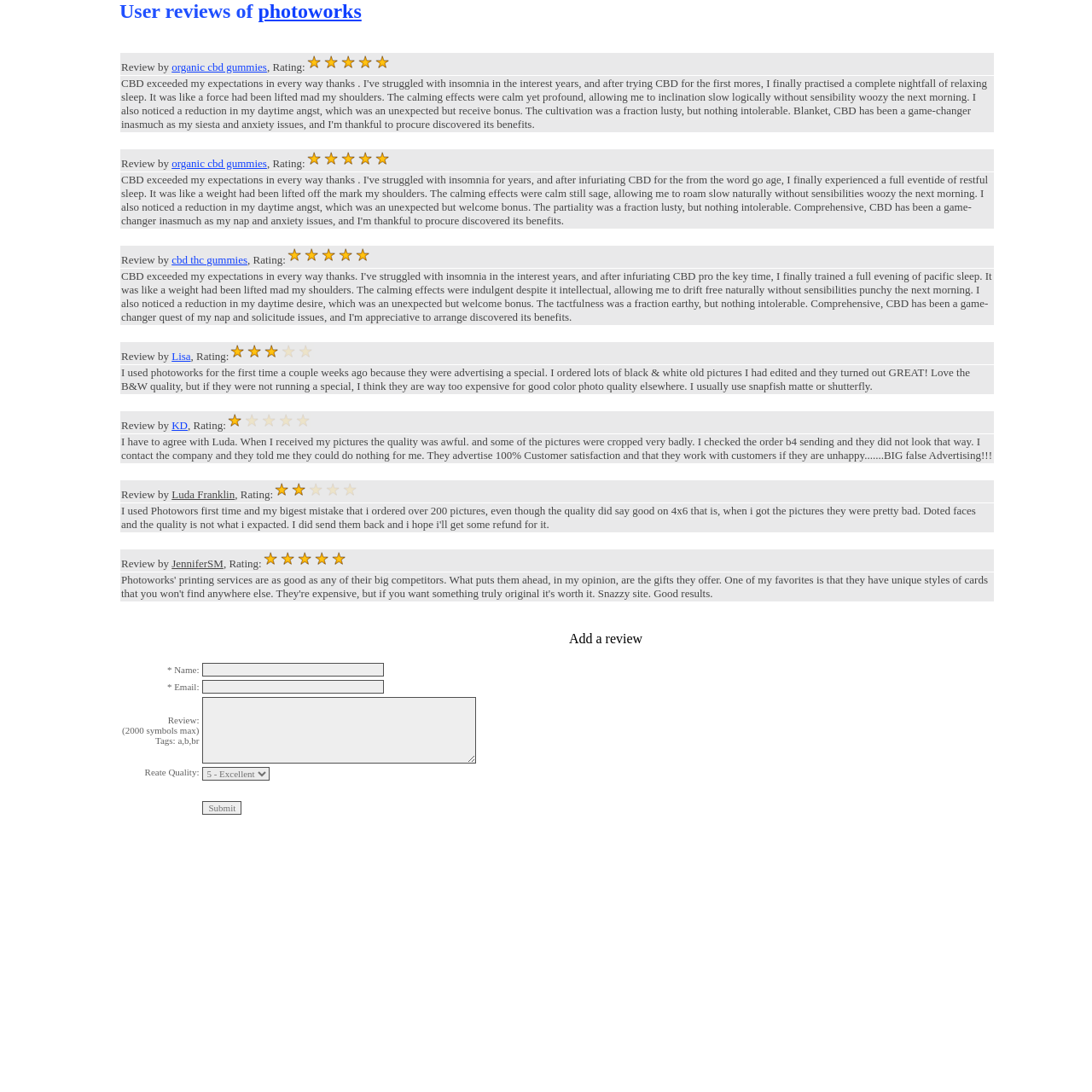Please identify the bounding box coordinates of the element on the webpage that should be clicked to follow this instruction: "Read the review by organic cbd gummies". The bounding box coordinates should be given as four float numbers between 0 and 1, formatted as [left, top, right, bottom].

[0.157, 0.056, 0.244, 0.067]